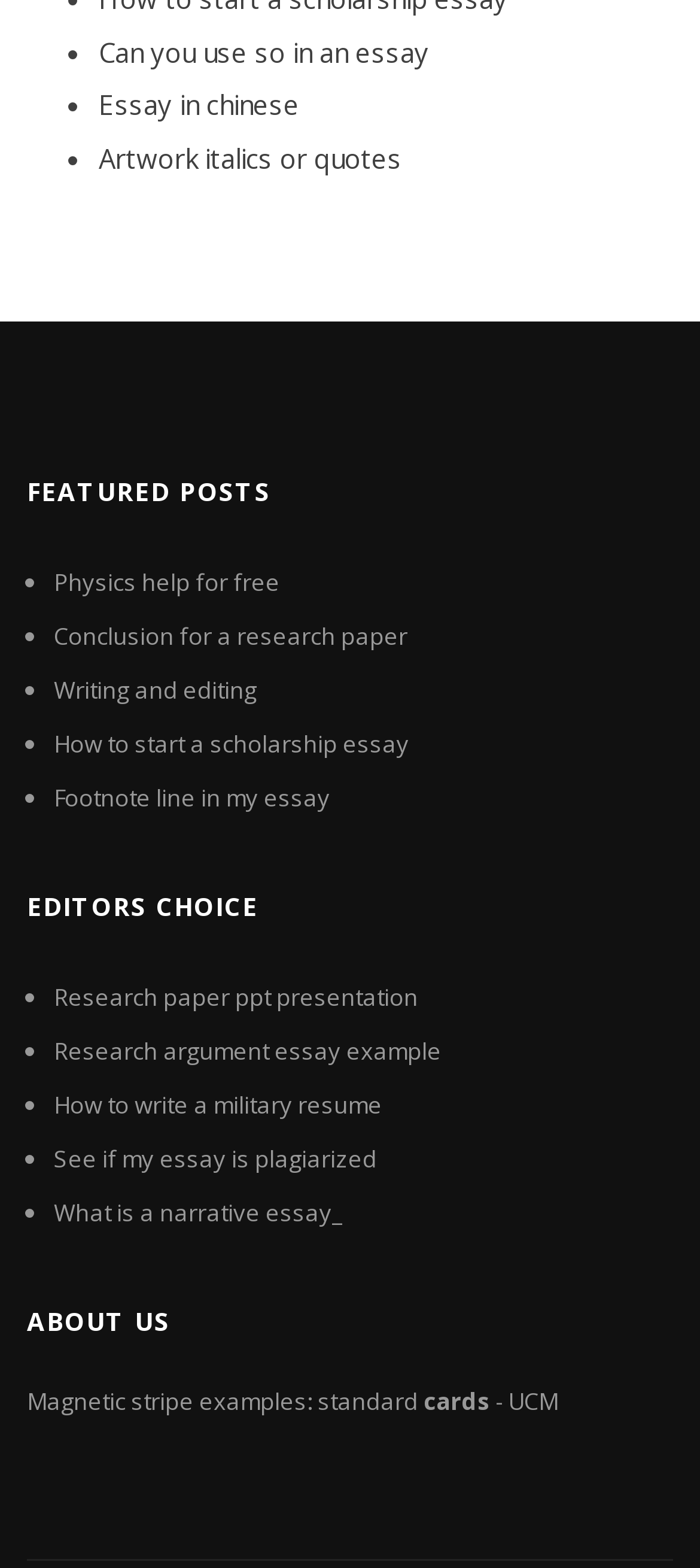Provide a single word or phrase to answer the given question: 
What is the last link in the editors' choice section?

How to write a military resume